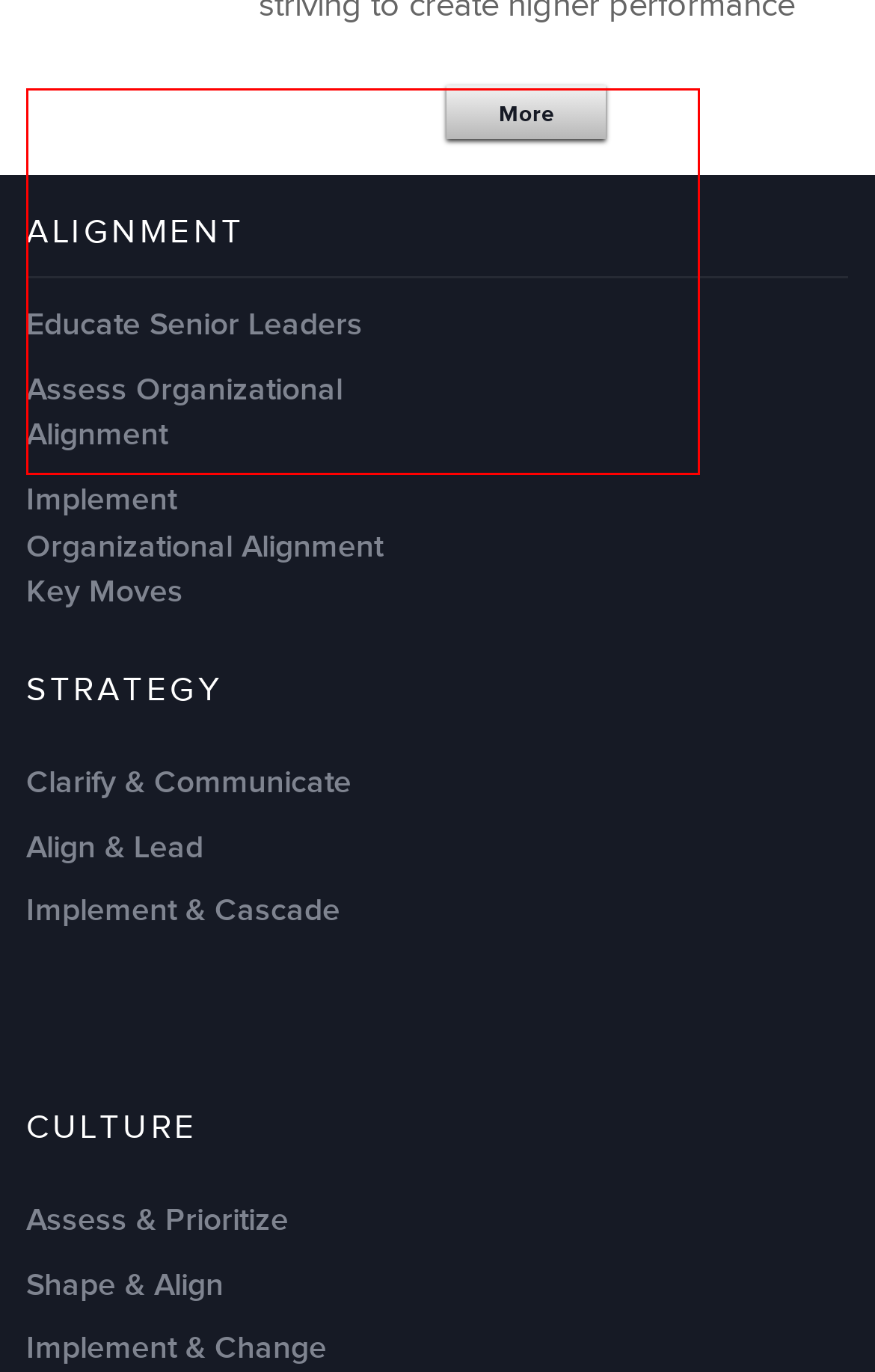You are provided with a screenshot of a webpage highlighting a UI element with a red bounding box. Choose the most suitable webpage description that matches the new page after clicking the element in the bounding box. Here are the candidates:
A. Organizational Alignment Training for Senior Leaders | LSA Global
B. Strategic Clarity Facilitation - Clarify & Communicate Strategy | LSA
C. Shape and Align Organizational Culture- LSA Global
D. Implement and Cascade Strategic Plans | LSA Global
E. Implement Organizational Alignment Moves that Matter | LSA Global
F. Assess Organizational Culture to Get Aligned | LSA Global
G. LSA Global Clients | Case Studies & Testimonials
H. Best Company Cultures - Internally or Externally Focused?

H